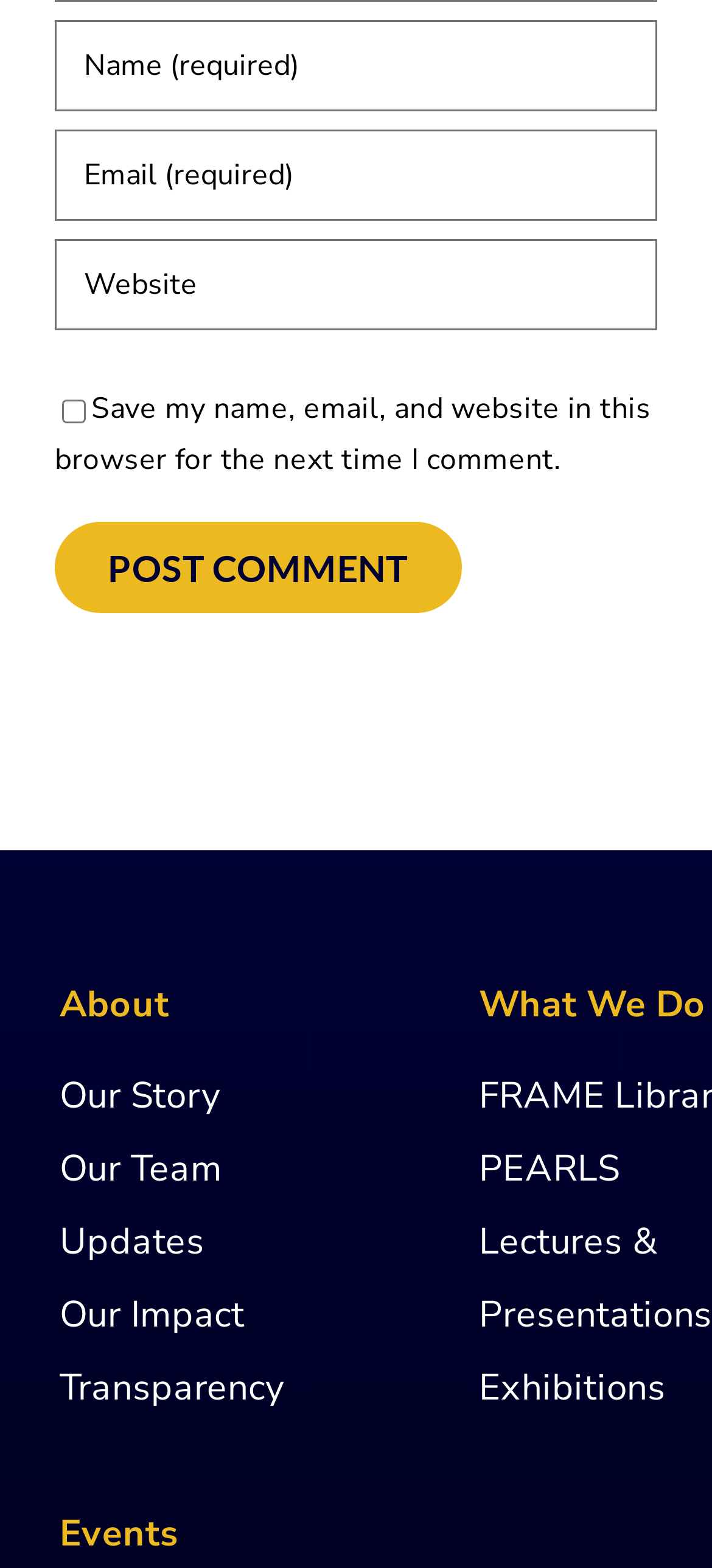Please find the bounding box coordinates for the clickable element needed to perform this instruction: "Check the Save my name checkbox".

[0.087, 0.255, 0.12, 0.27]